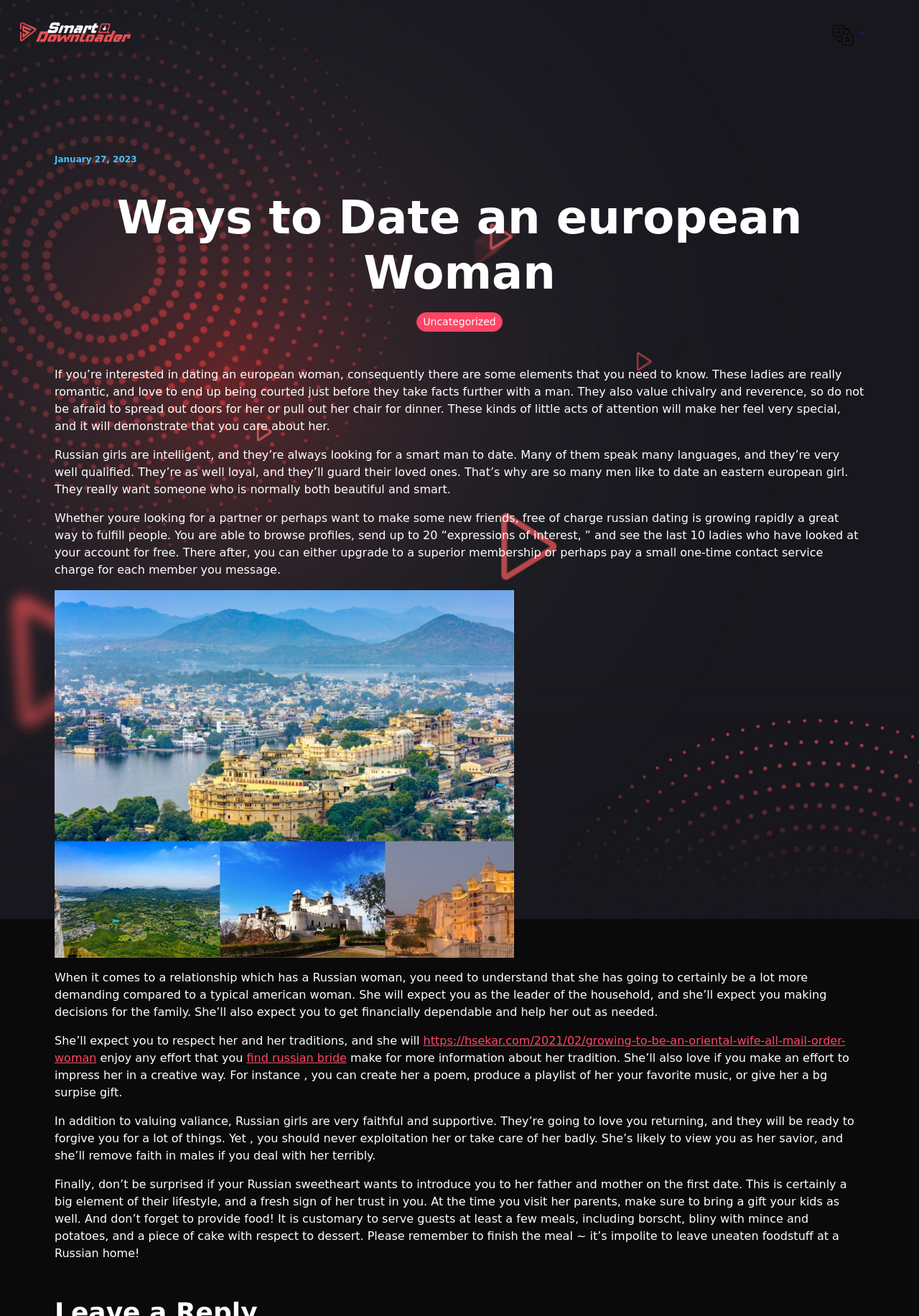What is the purpose of the free russian dating service?
Please give a detailed and thorough answer to the question, covering all relevant points.

The purpose of the free russian dating service is to meet people, as stated in the article, 'Whether you’re looking for a partner or want to make some new friends, free russian dating is a great way to meet people'.